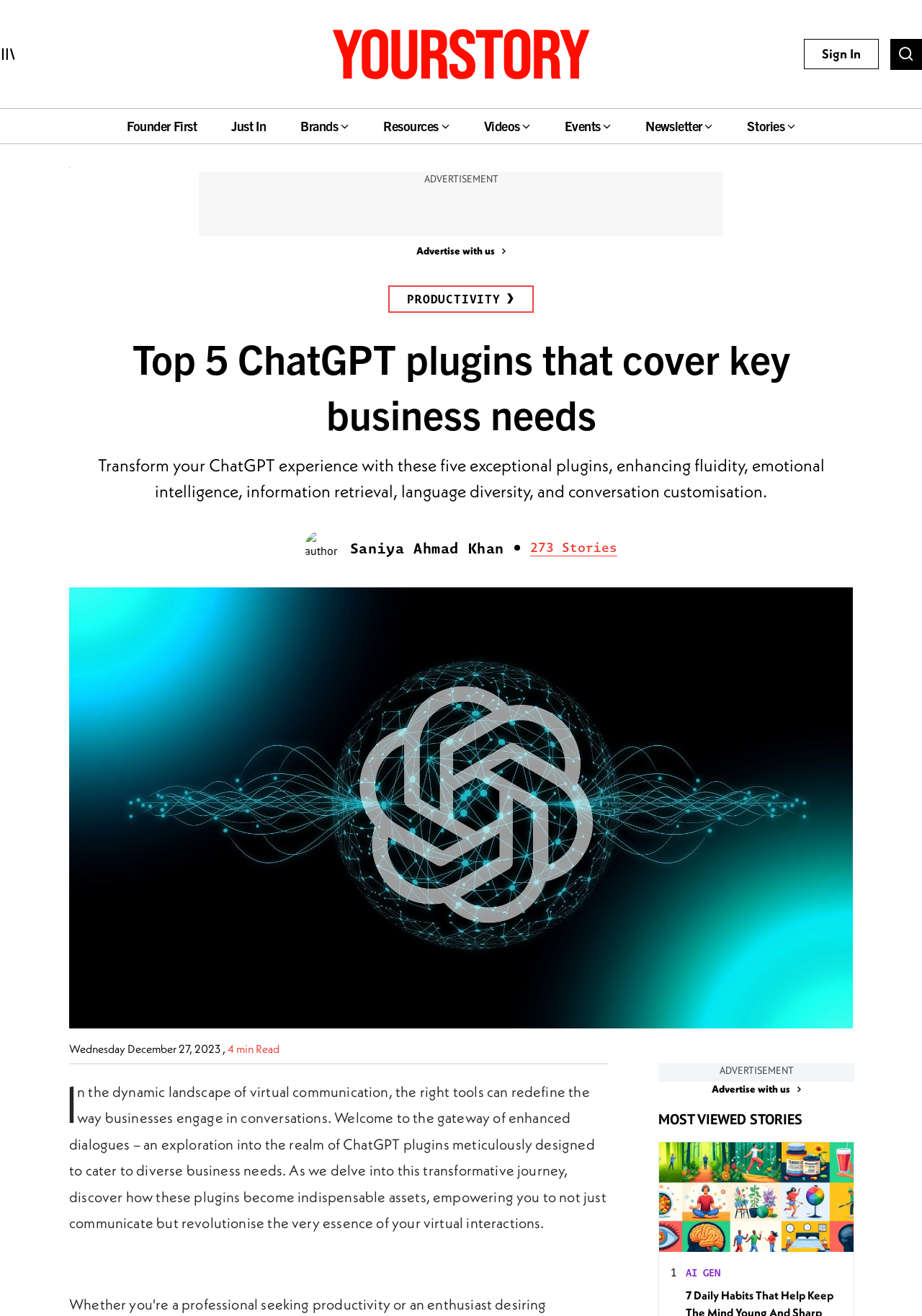Give a short answer using one word or phrase for the question:
Who is the author of the article?

Saniya Ahmad Khan